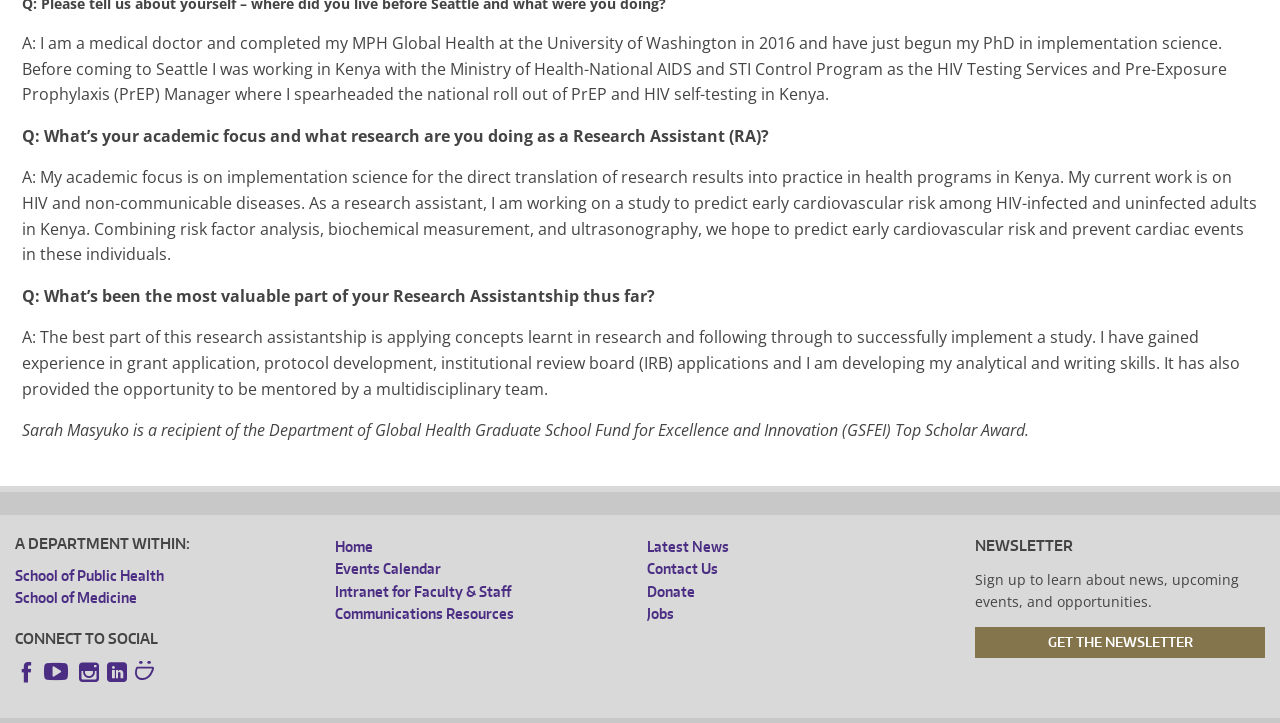Identify the bounding box for the UI element described as: "Events Calendar". Ensure the coordinates are four float numbers between 0 and 1, formatted as [left, top, right, bottom].

[0.262, 0.738, 0.345, 0.762]